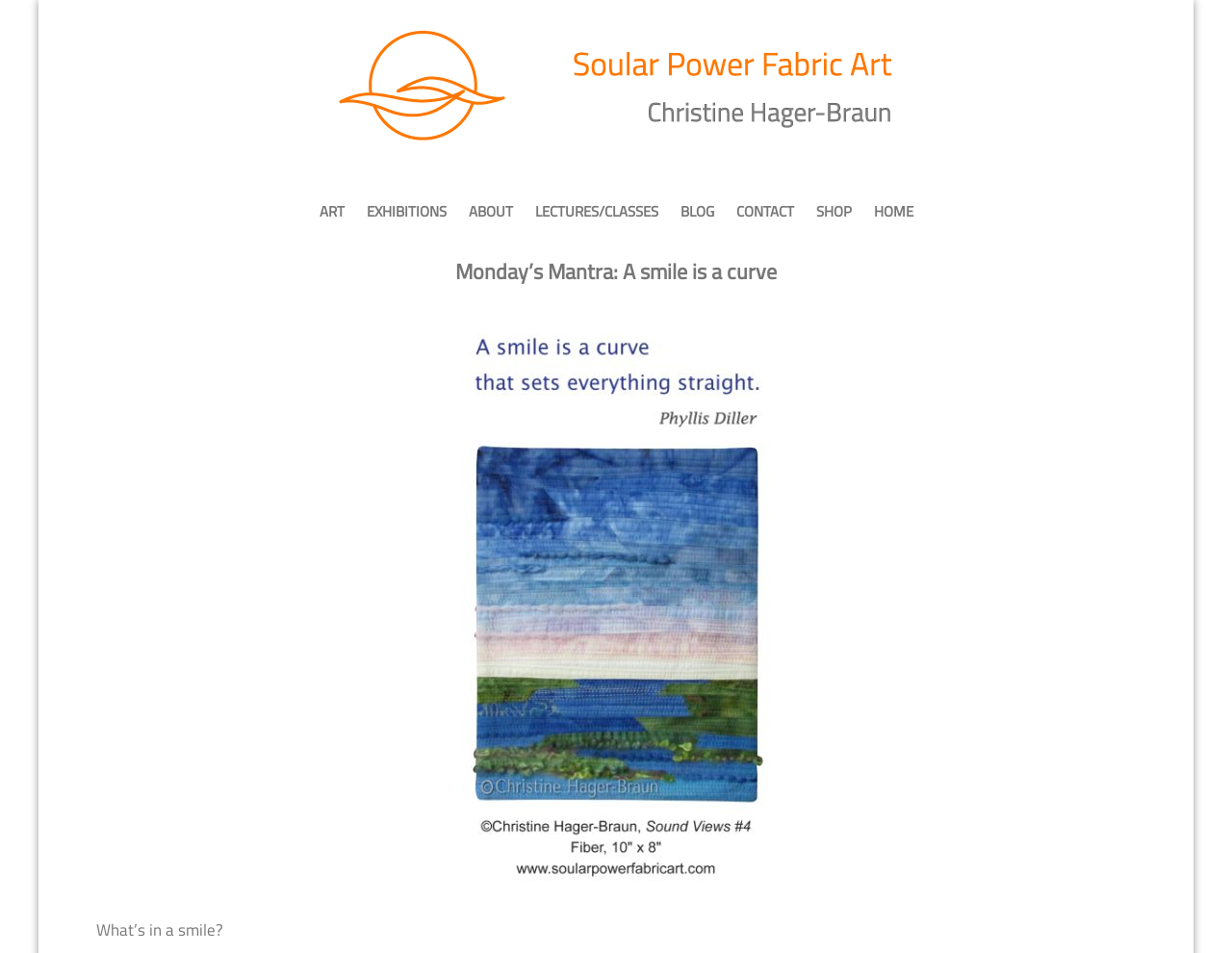What is the name of the artist?
Examine the image and give a concise answer in one word or a short phrase.

Christine Hager-Braun